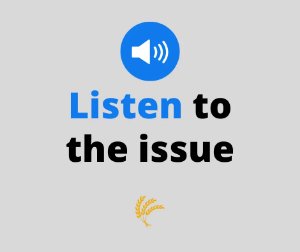Please examine the image and provide a detailed answer to the question: What does the golden emblem symbolize?

The elegant golden emblem of wheat below the text serves as a symbol, and it represents growth and harvest, which may be related to the topic or theme of the audio content being promoted.